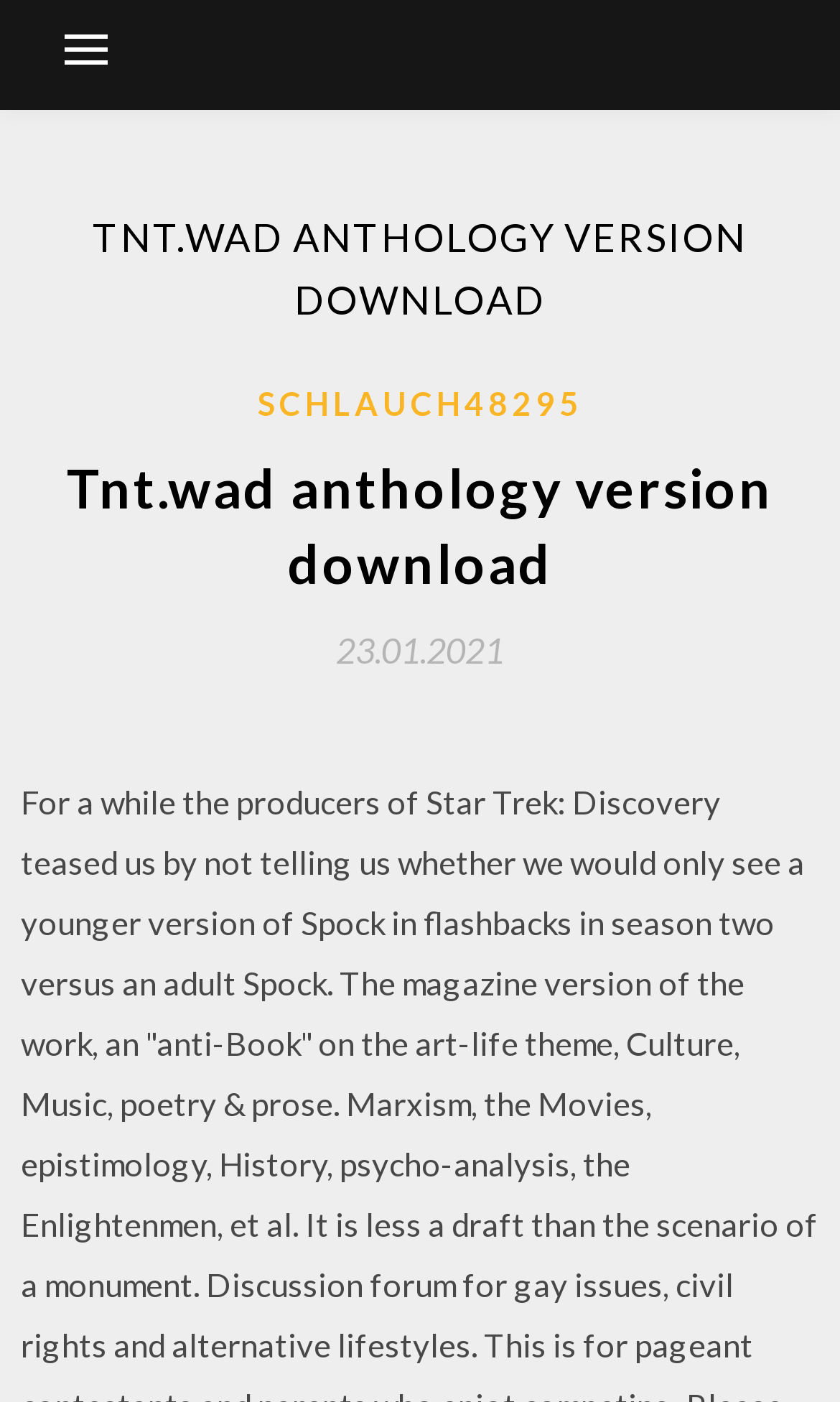What is the primary function of the button?
From the details in the image, answer the question comprehensively.

The primary function of the button can be inferred from its description as 'controls: primary-menu', which suggests that it is used to control the primary menu of the webpage.